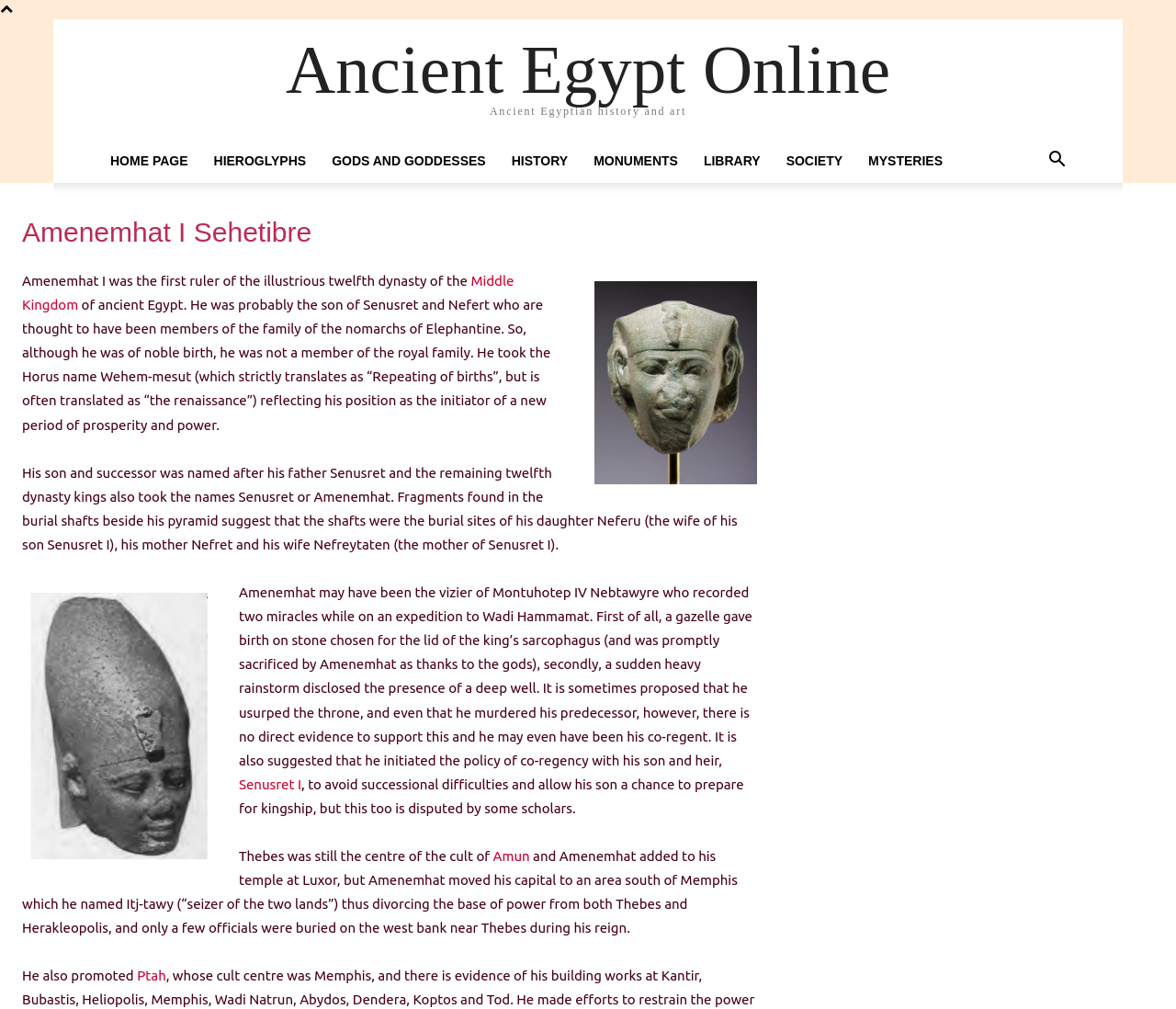Please mark the clickable region by giving the bounding box coordinates needed to complete this instruction: "Click on the link to bestellen flags".

None